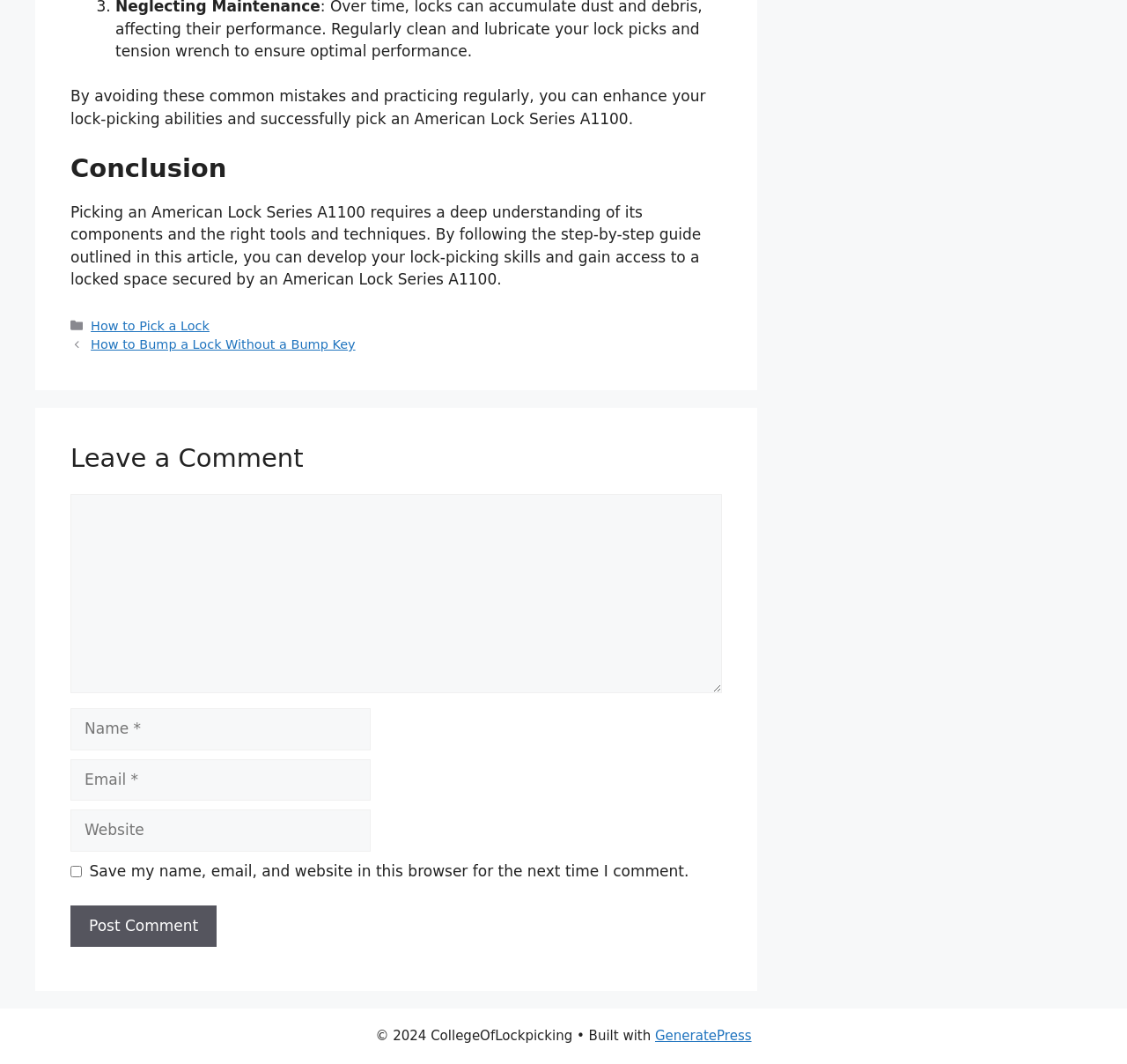What is the topic of the article?
Kindly answer the question with as much detail as you can.

The topic of the article can be inferred from the text content, specifically the sentences 'Picking an American Lock Series A1100 requires a deep understanding of its components and the right tools and techniques.' and 'By avoiding these common mistakes and practicing regularly, you can enhance your lock-picking abilities and successfully pick an American Lock Series A1100.' which suggest that the article is about lock-picking, particularly about picking an American Lock Series A1100.